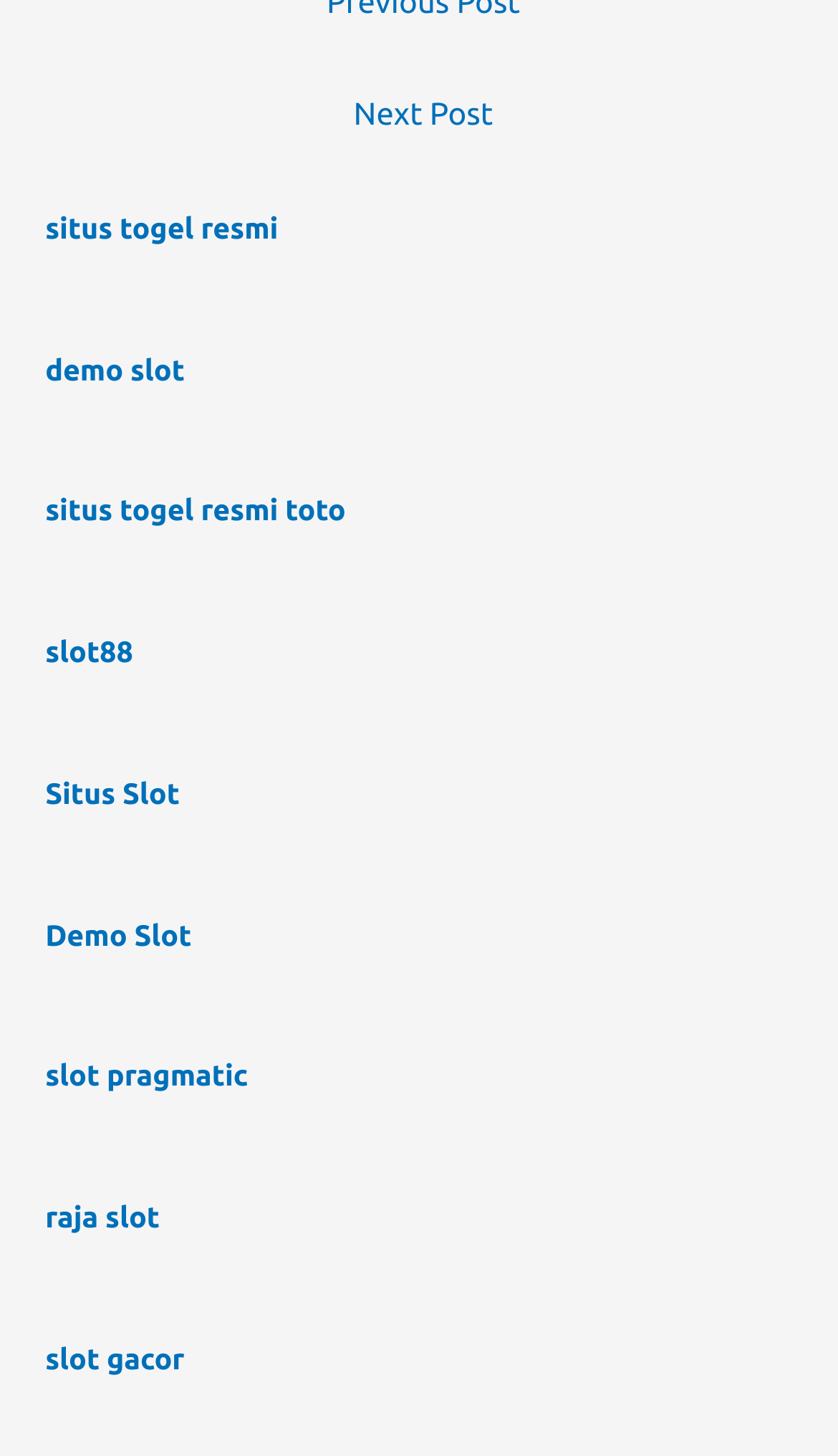Provide the bounding box coordinates of the HTML element this sentence describes: "situs togel resmi toto".

[0.054, 0.339, 0.413, 0.362]